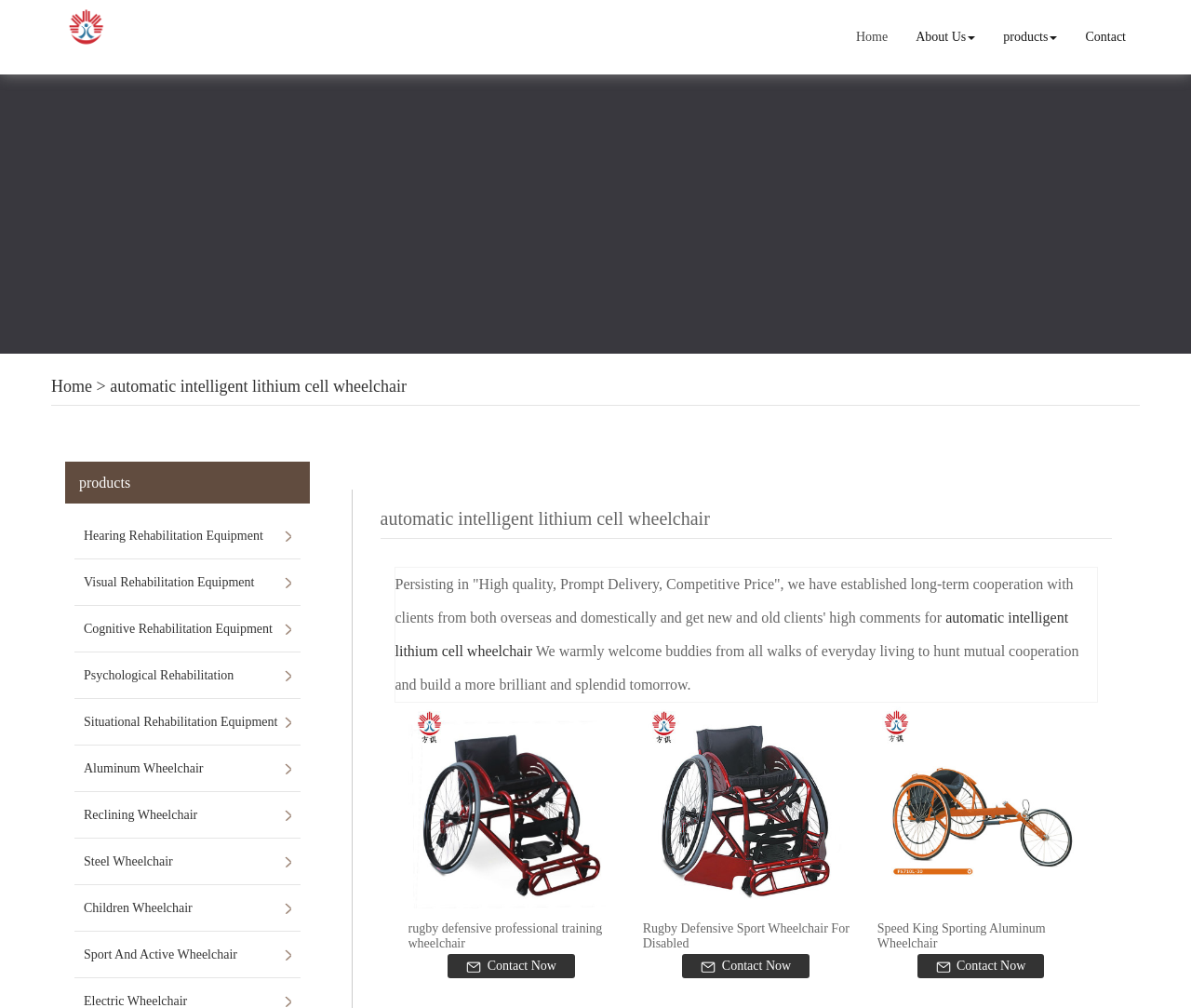Identify and provide the main heading of the webpage.

automatic intelligent lithium cell wheelchair